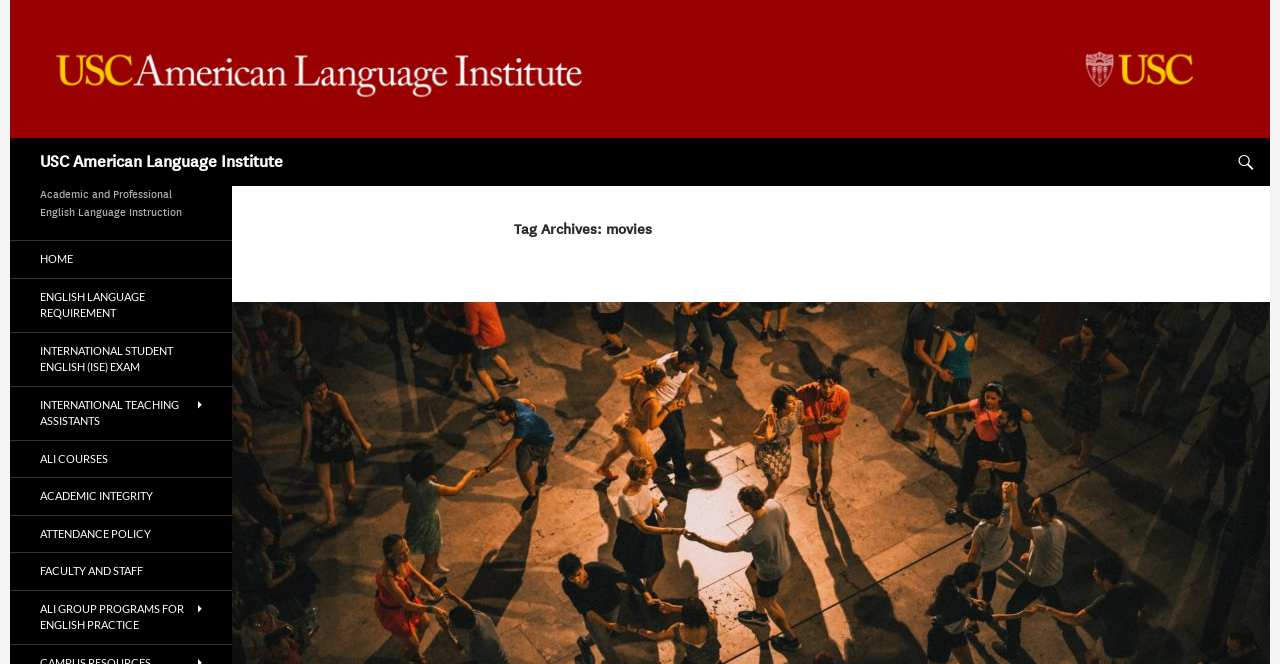Please find the bounding box coordinates for the clickable element needed to perform this instruction: "go to home page".

[0.008, 0.364, 0.181, 0.419]